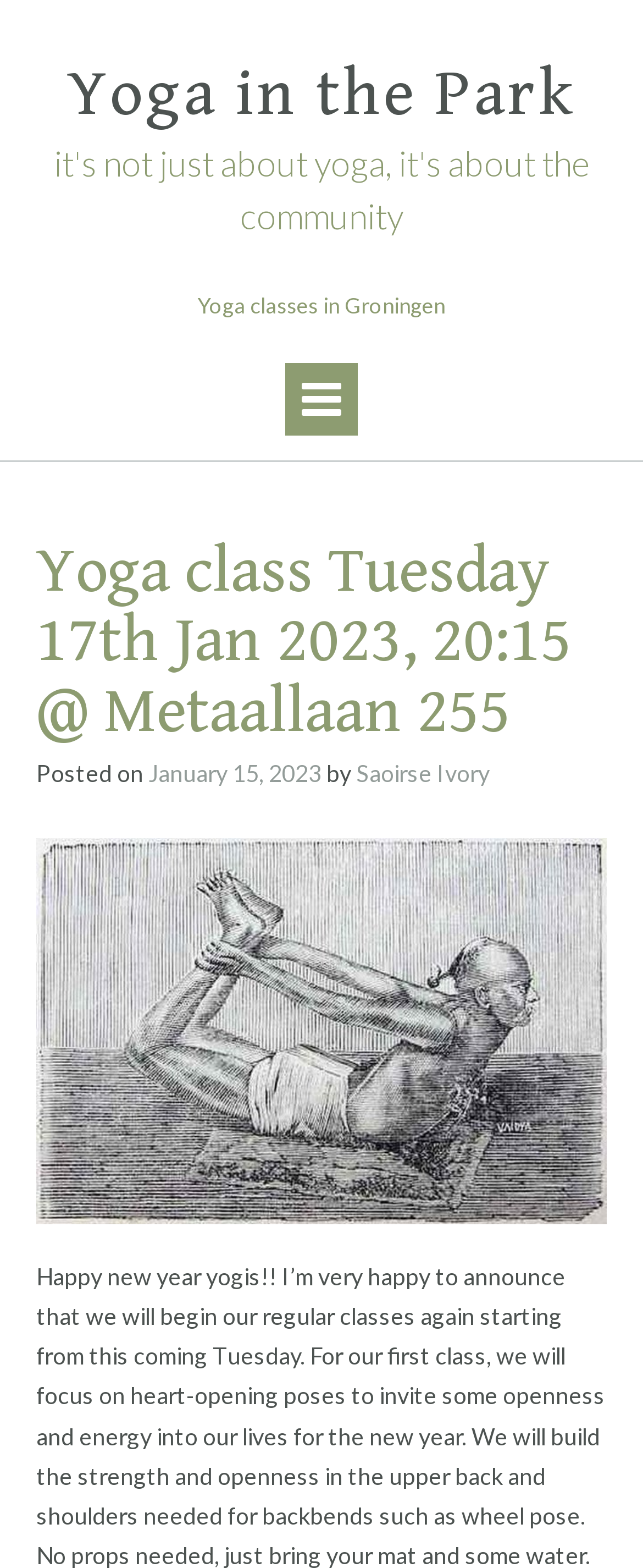Please respond to the question with a concise word or phrase:
Who posted the yoga class information?

Saoirse Ivory